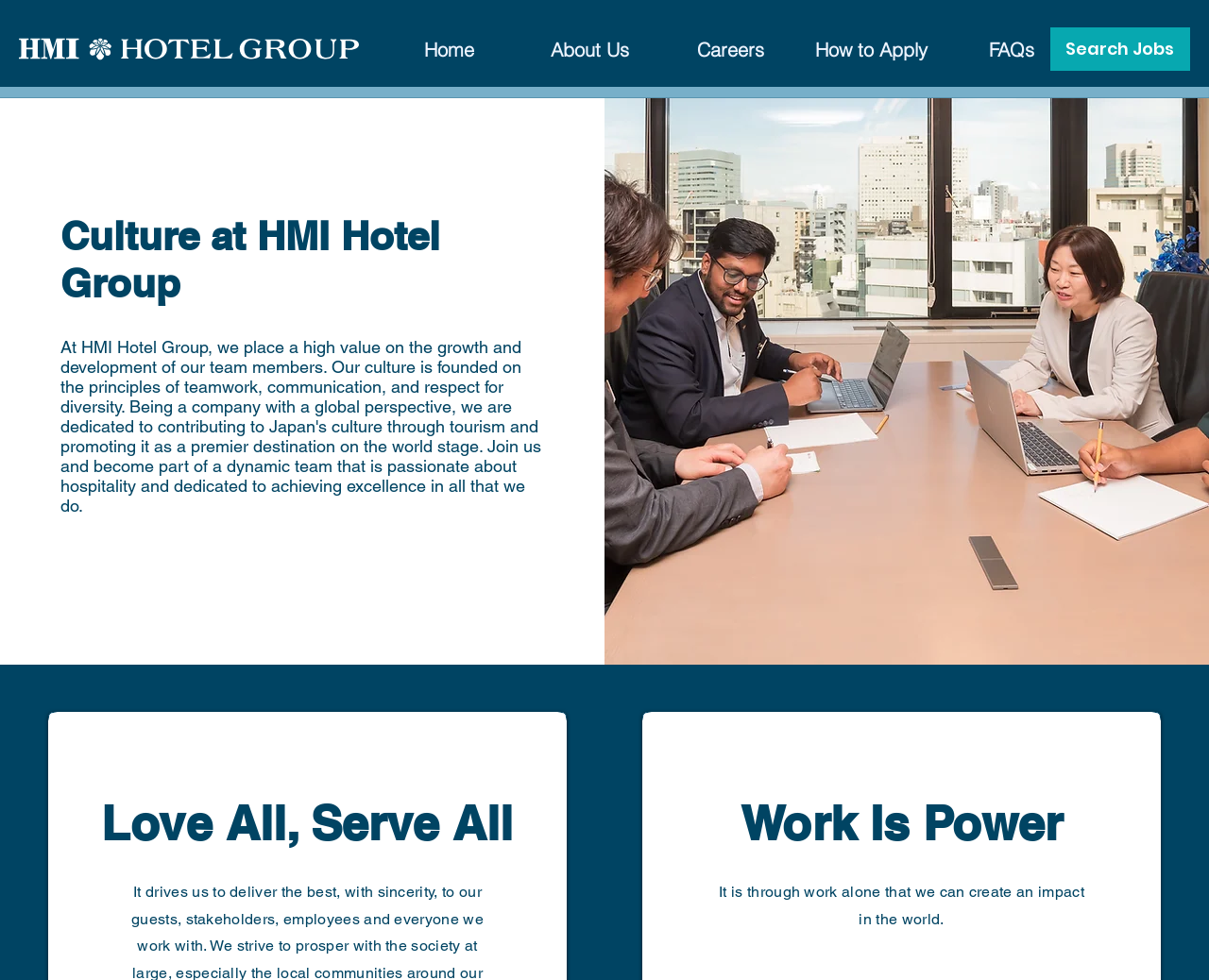Using the elements shown in the image, answer the question comprehensively: What is the quote about work?

The quote 'It is through work alone that we can create an impact in the world.' is a StaticText element located below the heading 'Work Is Power'. It seems to be a motivational quote about the importance of work.